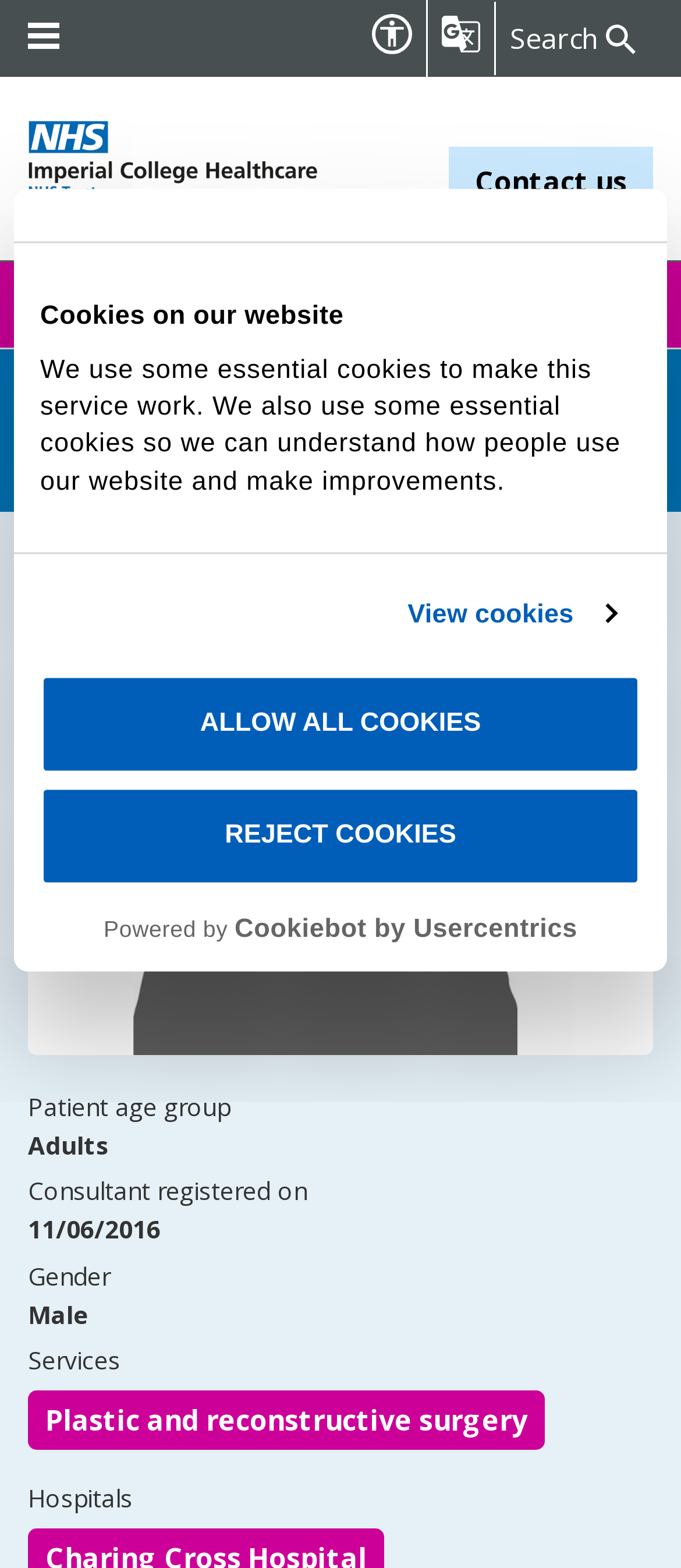Provide the bounding box coordinates of the HTML element described as: "parent_node: Contact us". The bounding box coordinates should be four float numbers between 0 and 1, i.e., [left, top, right, bottom].

[0.041, 0.077, 0.579, 0.138]